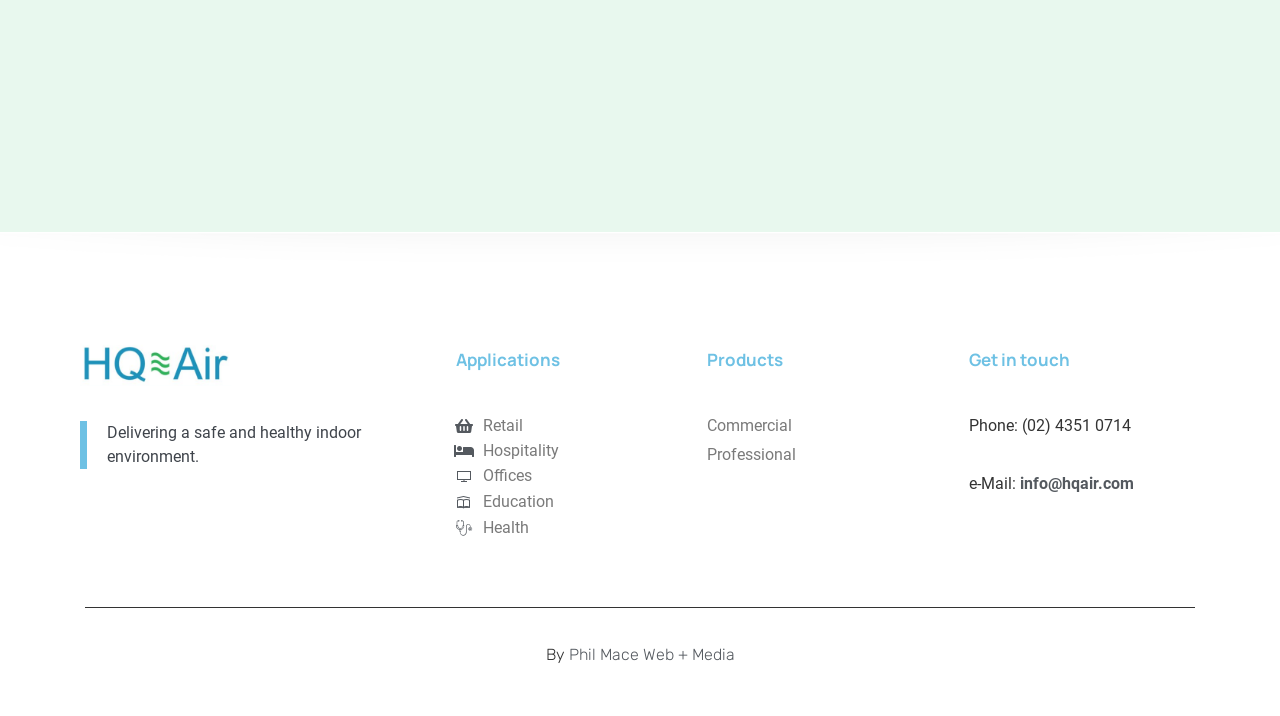What is the phone number provided?
Refer to the image and provide a concise answer in one word or phrase.

(02) 4351 0714